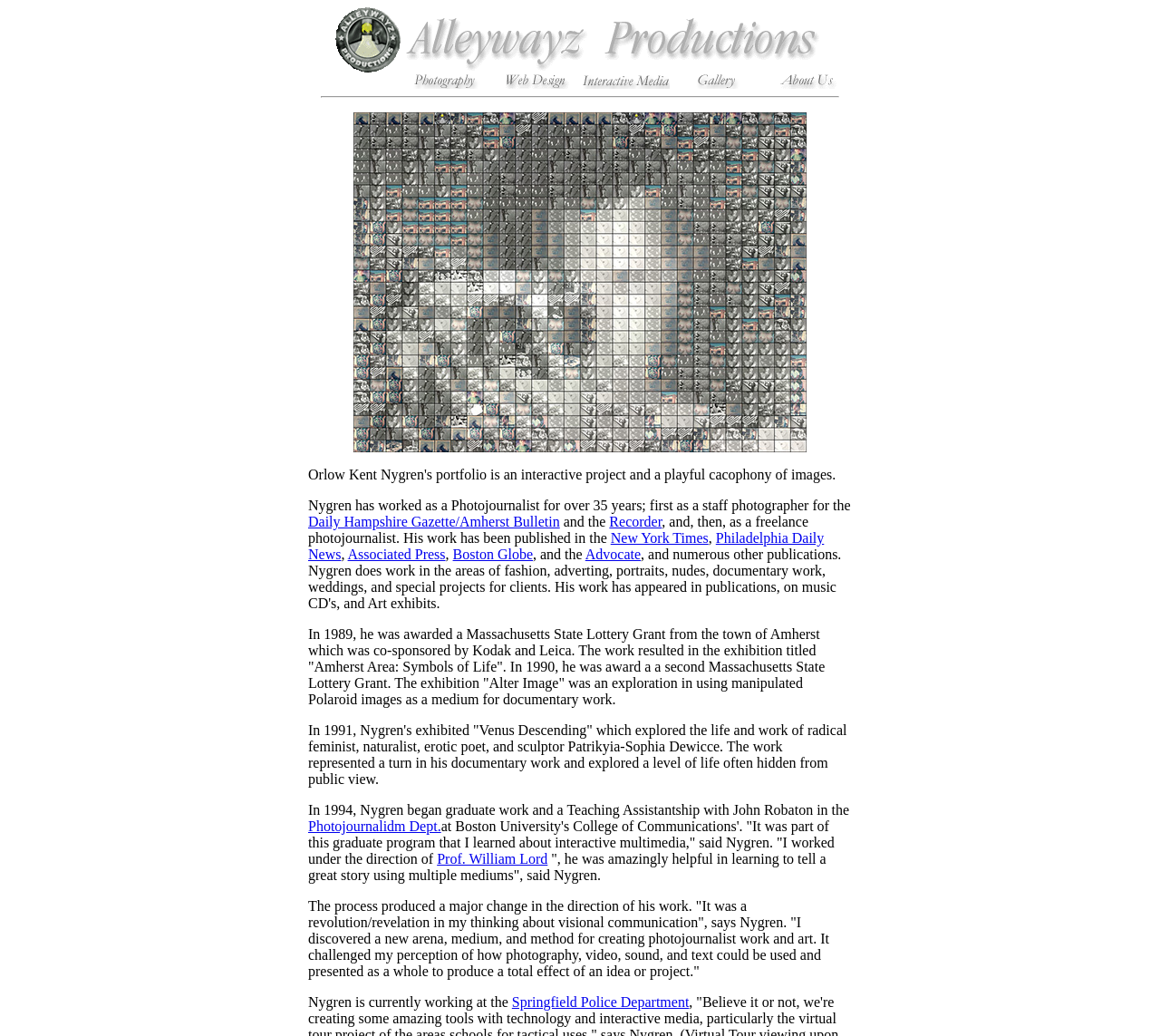Who was Nygren's professor at Boston University?
Please give a detailed and elaborate answer to the question.

According to the webpage, Nygren worked under the direction of Prof. William Lord at Boston University's College of Communications. This information is obtained from the link 'Prof. William Lord' on the webpage.